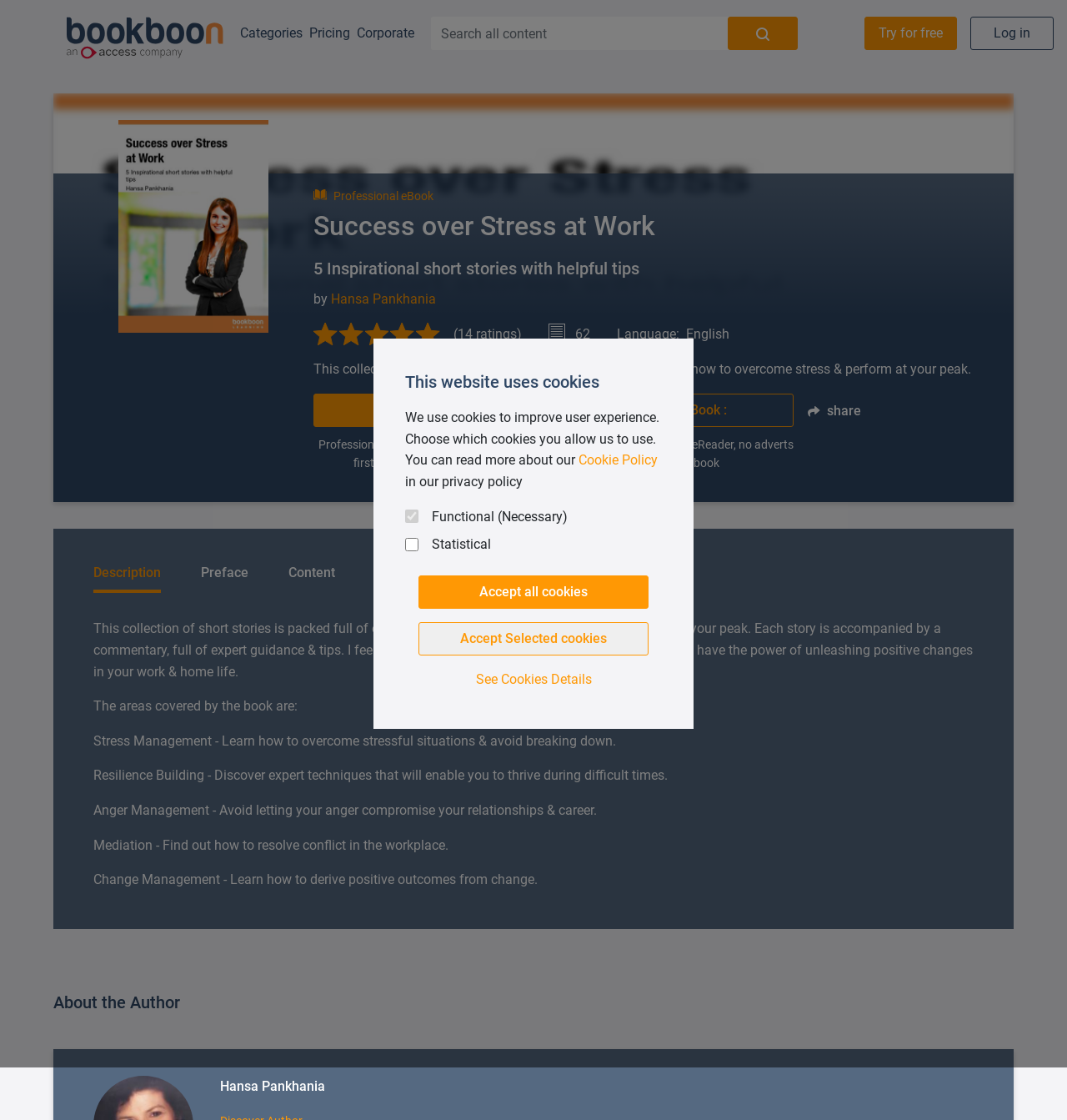Kindly provide the bounding box coordinates of the section you need to click on to fulfill the given instruction: "Search all content".

[0.404, 0.015, 0.682, 0.045]